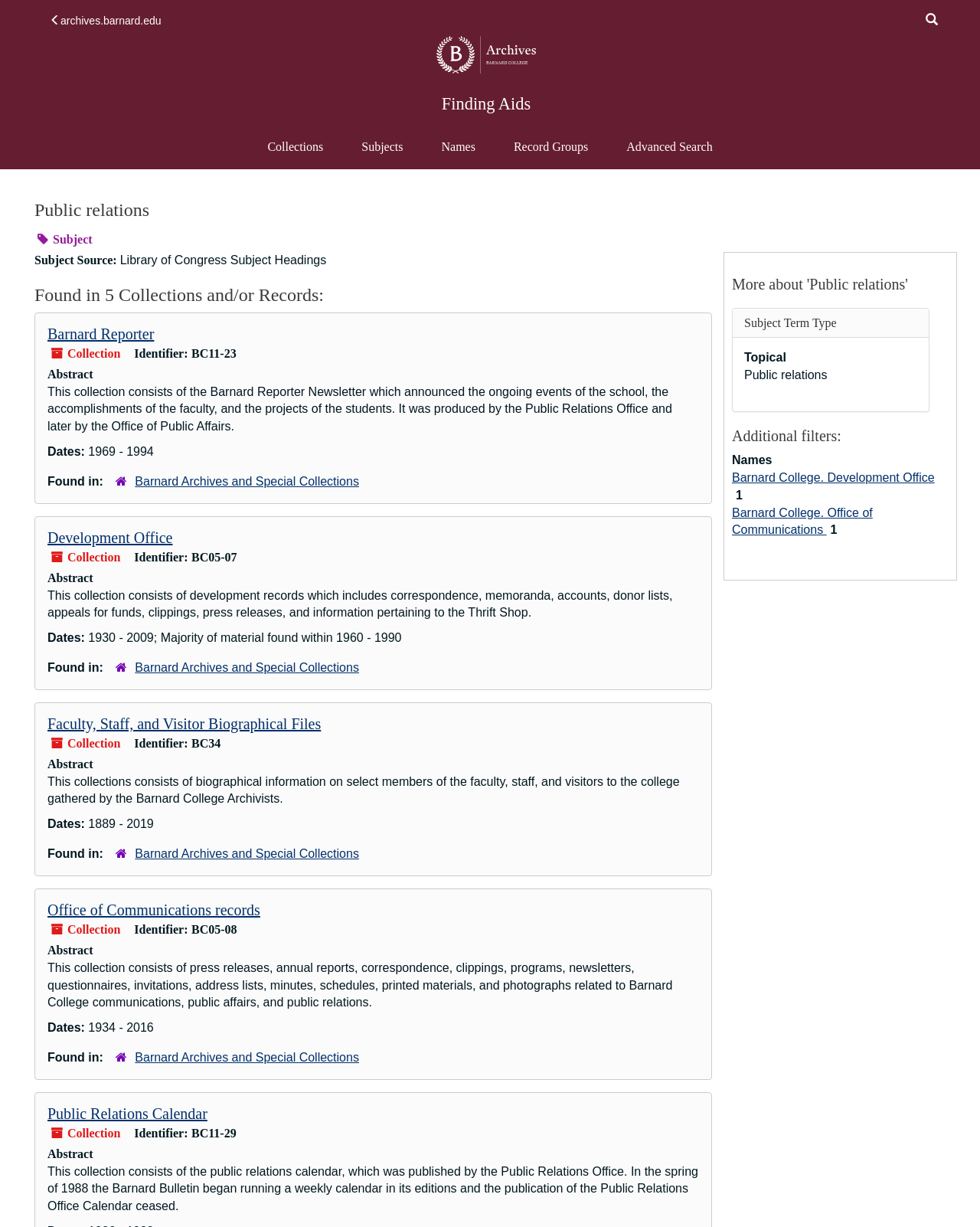Could you locate the bounding box coordinates for the section that should be clicked to accomplish this task: "View About Us".

None